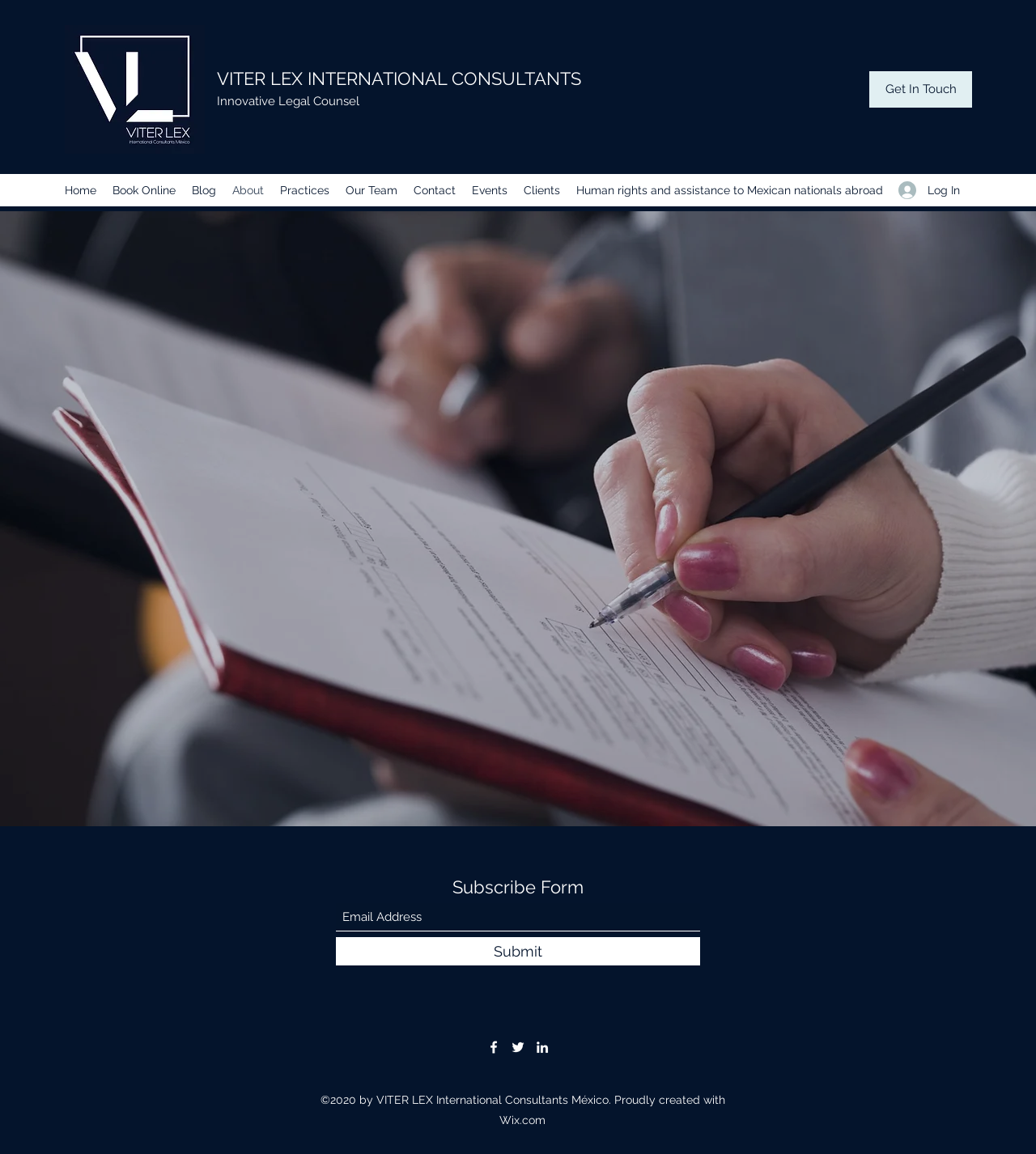Locate the bounding box coordinates of the element to click to perform the following action: 'Click the Get In Touch button'. The coordinates should be given as four float values between 0 and 1, in the form of [left, top, right, bottom].

[0.839, 0.062, 0.938, 0.093]